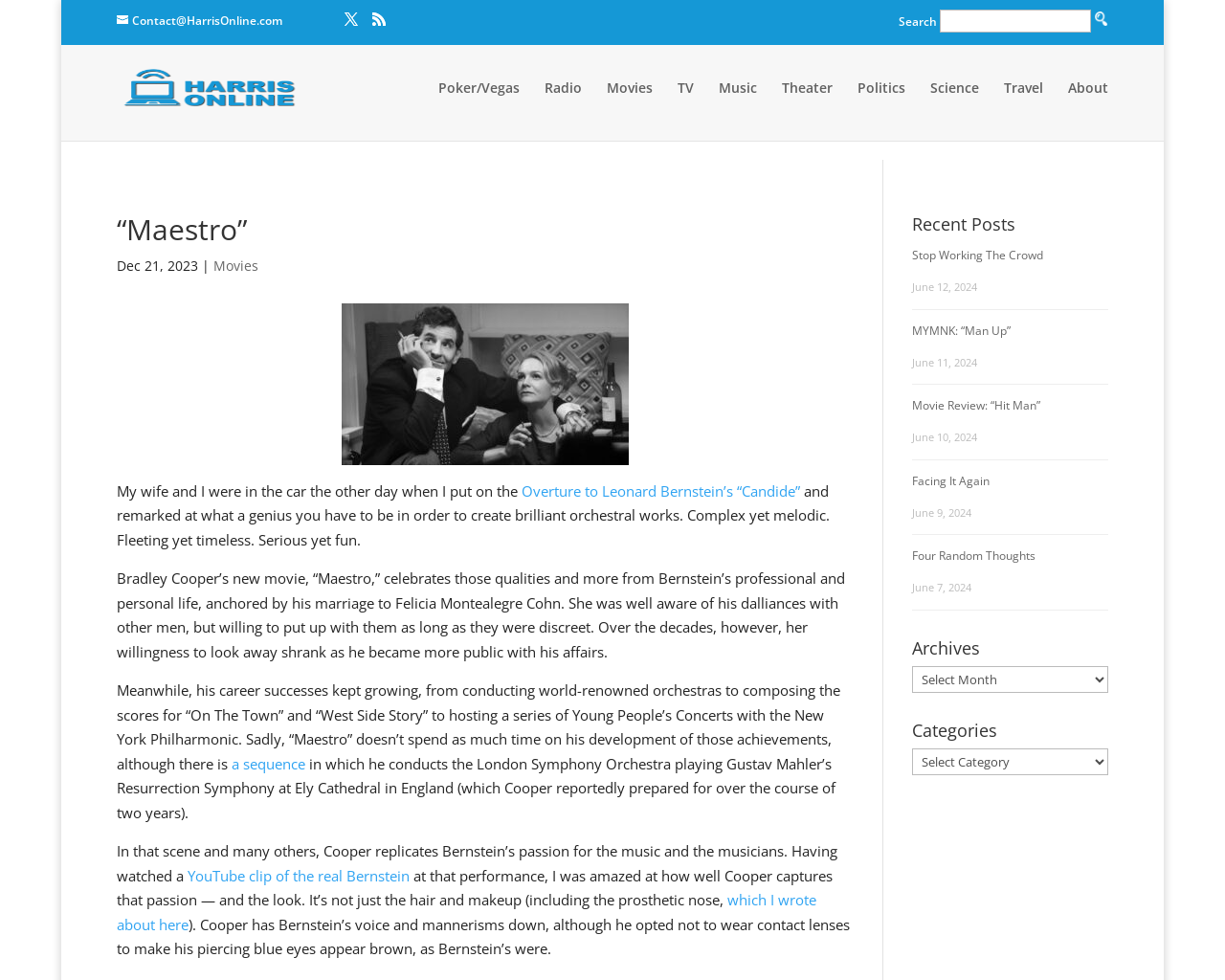What is the name of the movie reviewed in the article?
Answer the question with detailed information derived from the image.

The article reviews a movie called 'Maestro', which is about the life of Leonard Bernstein, as mentioned in the text.